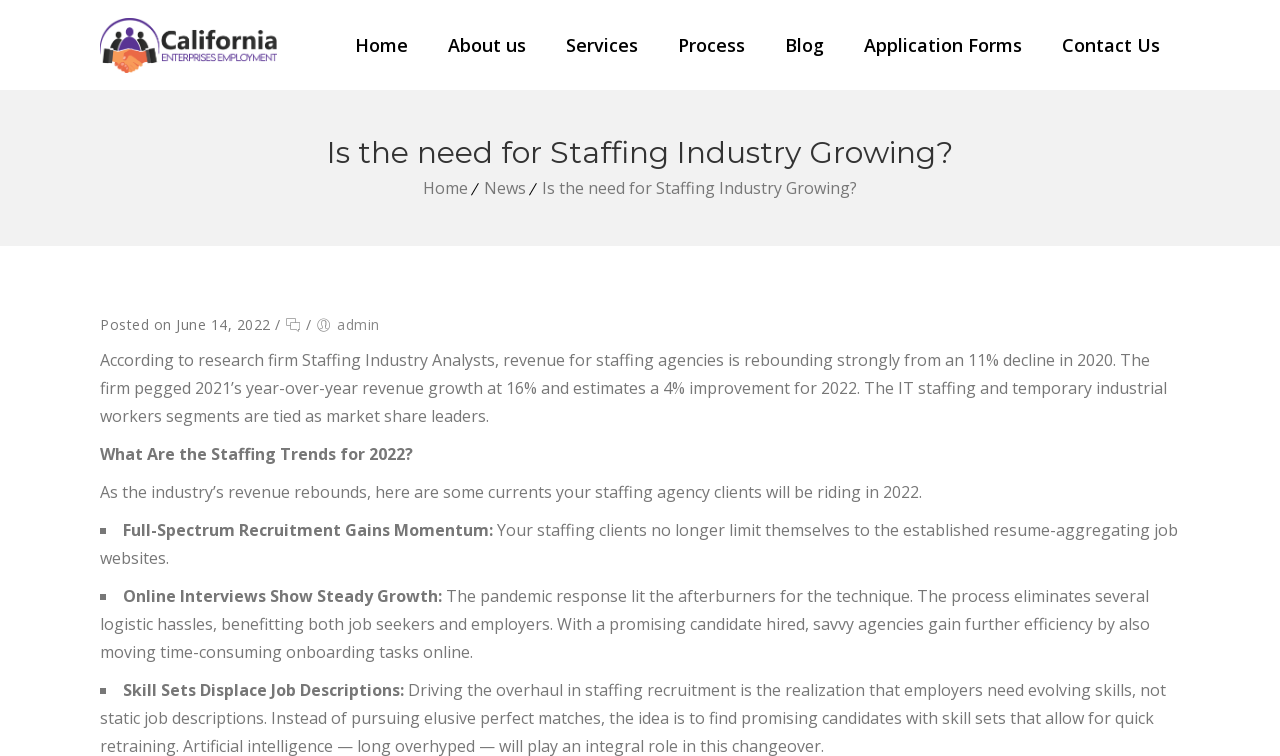Provide the text content of the webpage's main heading.

Is the need for Staffing Industry Growing?